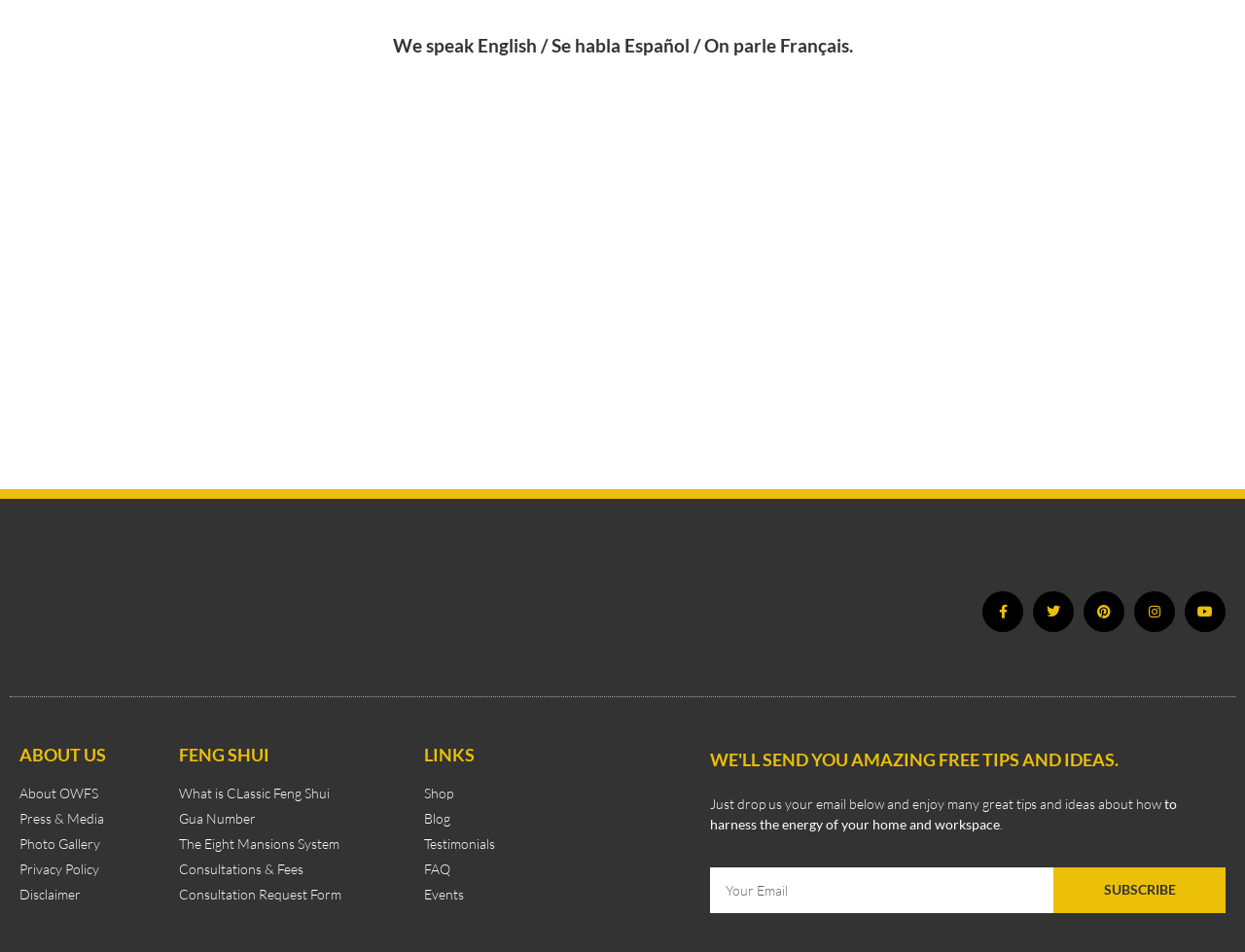Please determine the bounding box coordinates of the element to click on in order to accomplish the following task: "Go to the Shop". Ensure the coordinates are four float numbers ranging from 0 to 1, i.e., [left, top, right, bottom].

[0.34, 0.822, 0.555, 0.843]